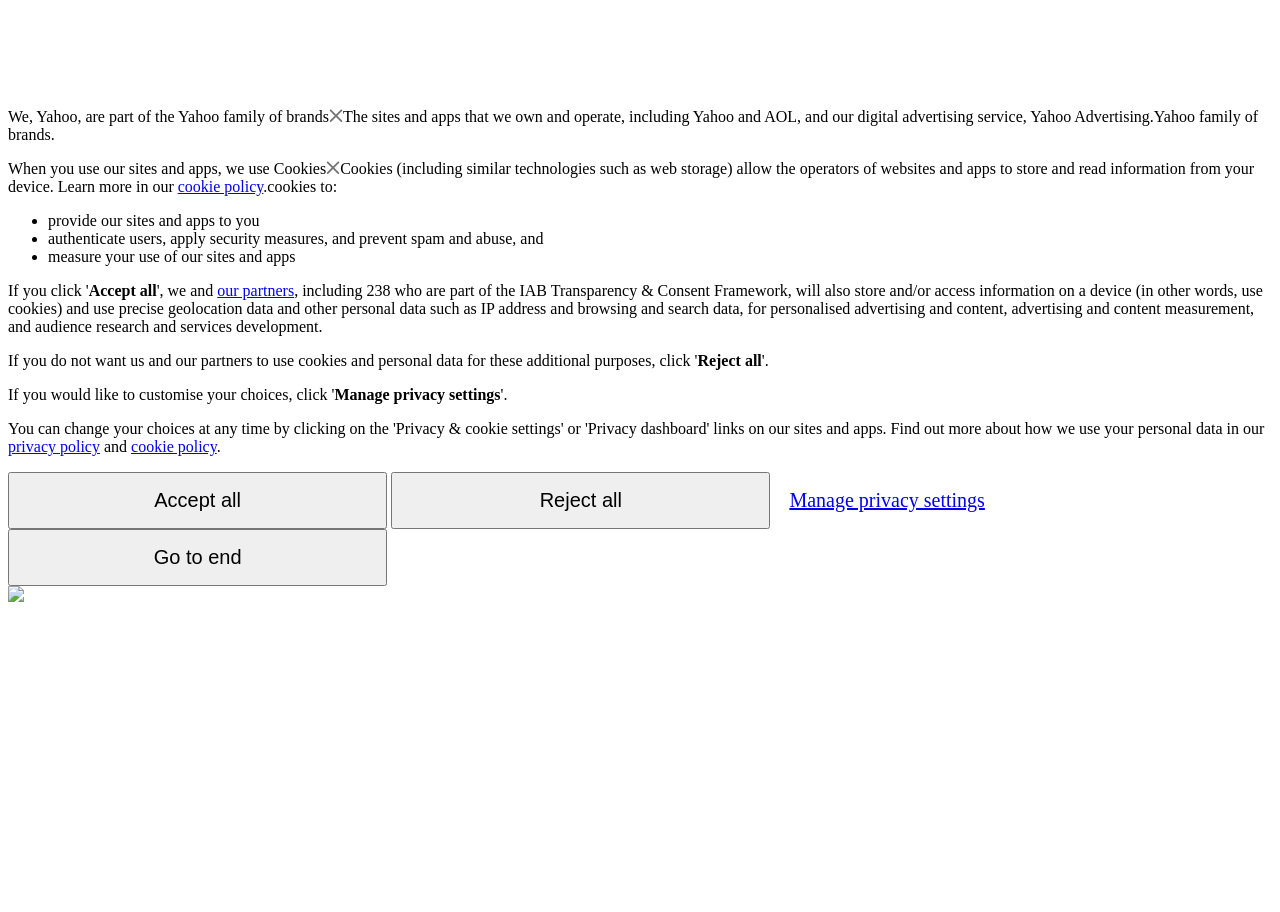What do cookies allow operators to do?
Refer to the image and give a detailed answer to the question.

According to the webpage, cookies allow the operators of websites and apps to store and read information from a user's device. This is mentioned in the section explaining how cookies are used by Yahoo and its partners.